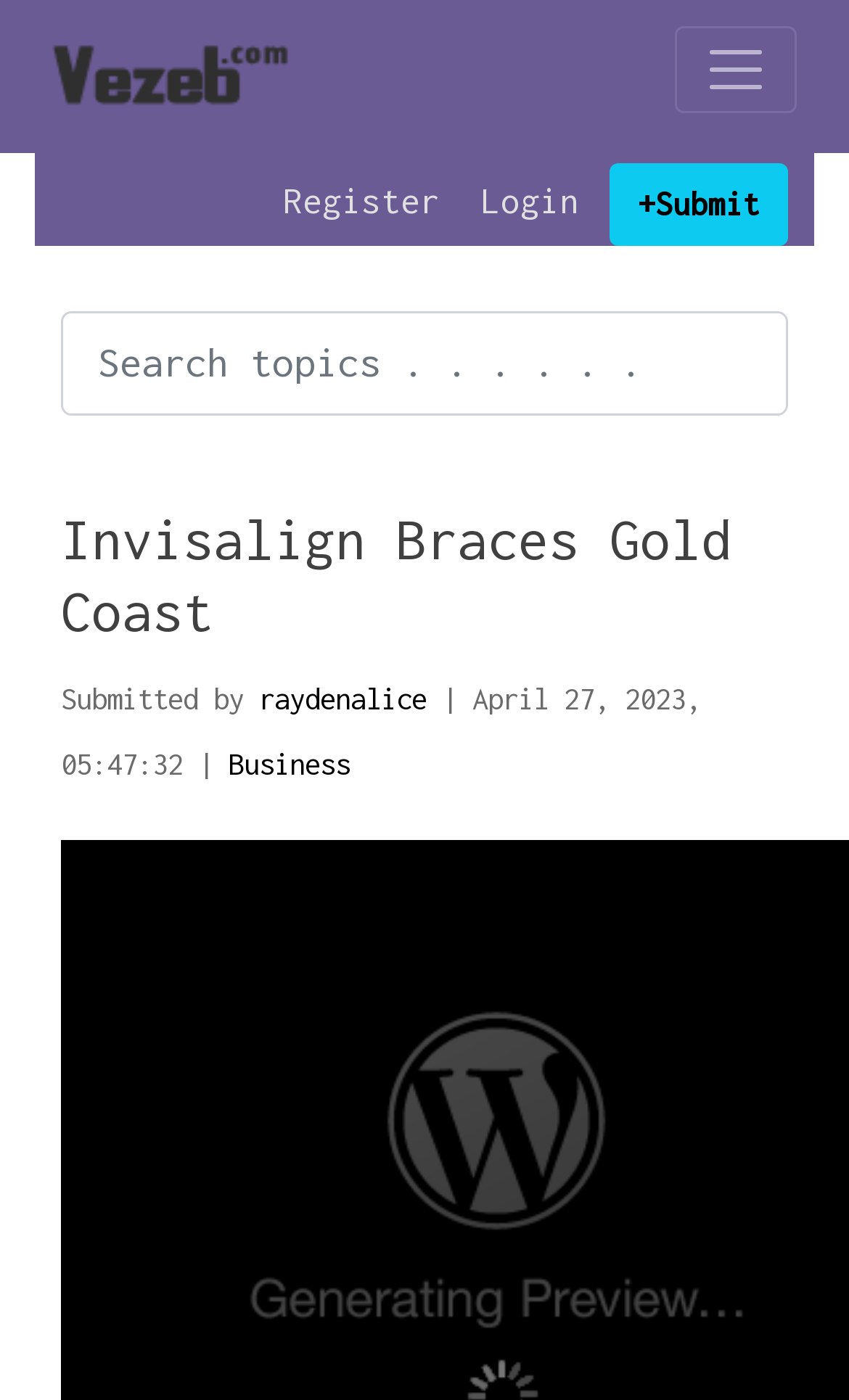What is the main heading of this webpage? Please extract and provide it.

Invisalign Braces Gold Coast